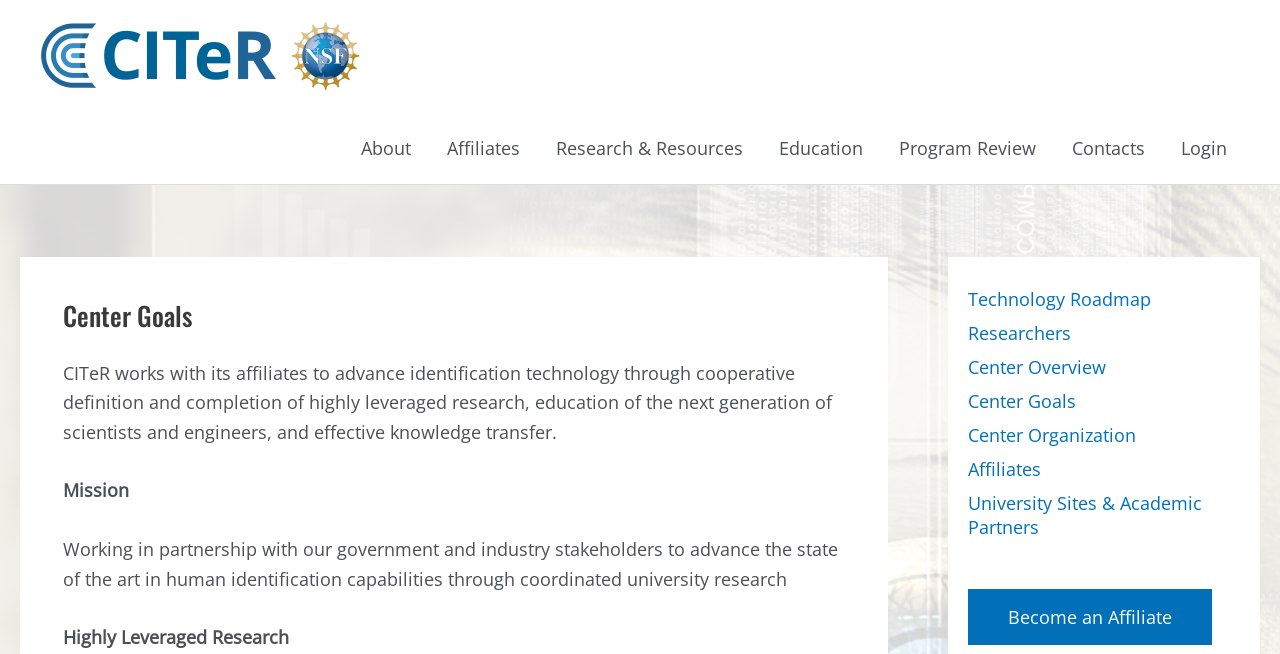Answer the question in one word or a short phrase:
What is the name of the logo?

Center for Identification Technology Research logo